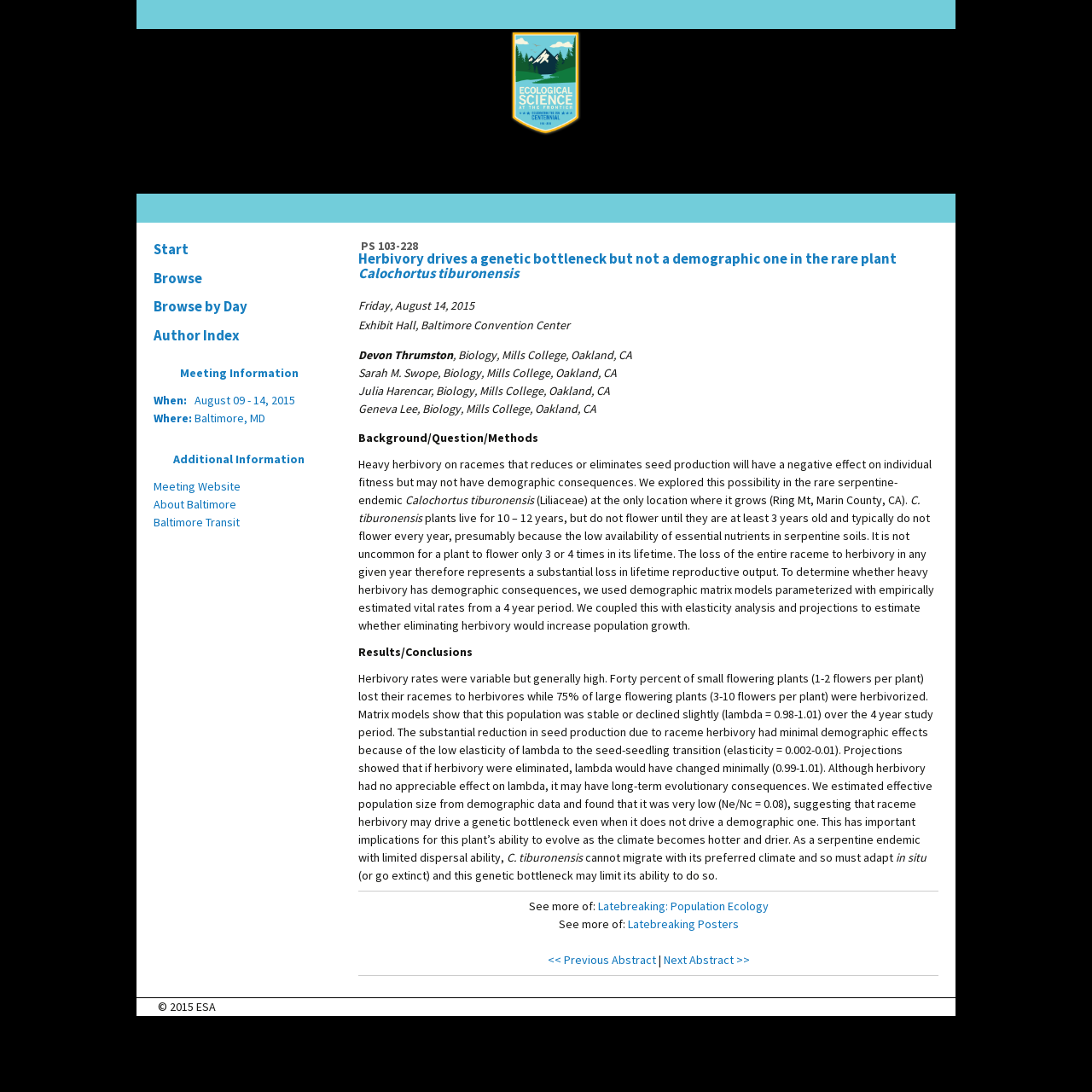What is the date of the meeting?
Look at the screenshot and respond with a single word or phrase.

August 09 - 14, 2015